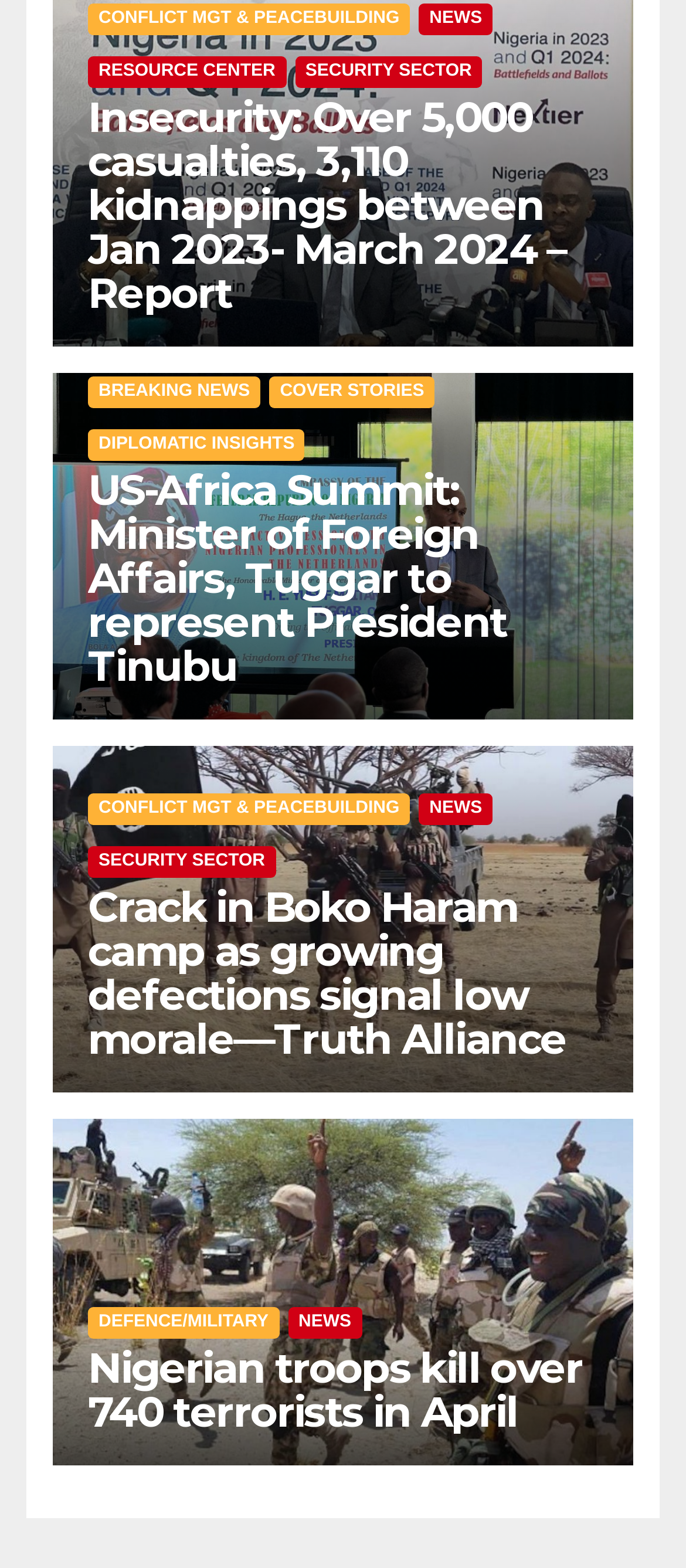Can you find the bounding box coordinates for the UI element given this description: "parent_node: BREAKING NEWSCOVER STORIESDIPLOMATIC INSIGHTS"? Provide the coordinates as four float numbers between 0 and 1: [left, top, right, bottom].

[0.077, 0.238, 0.923, 0.459]